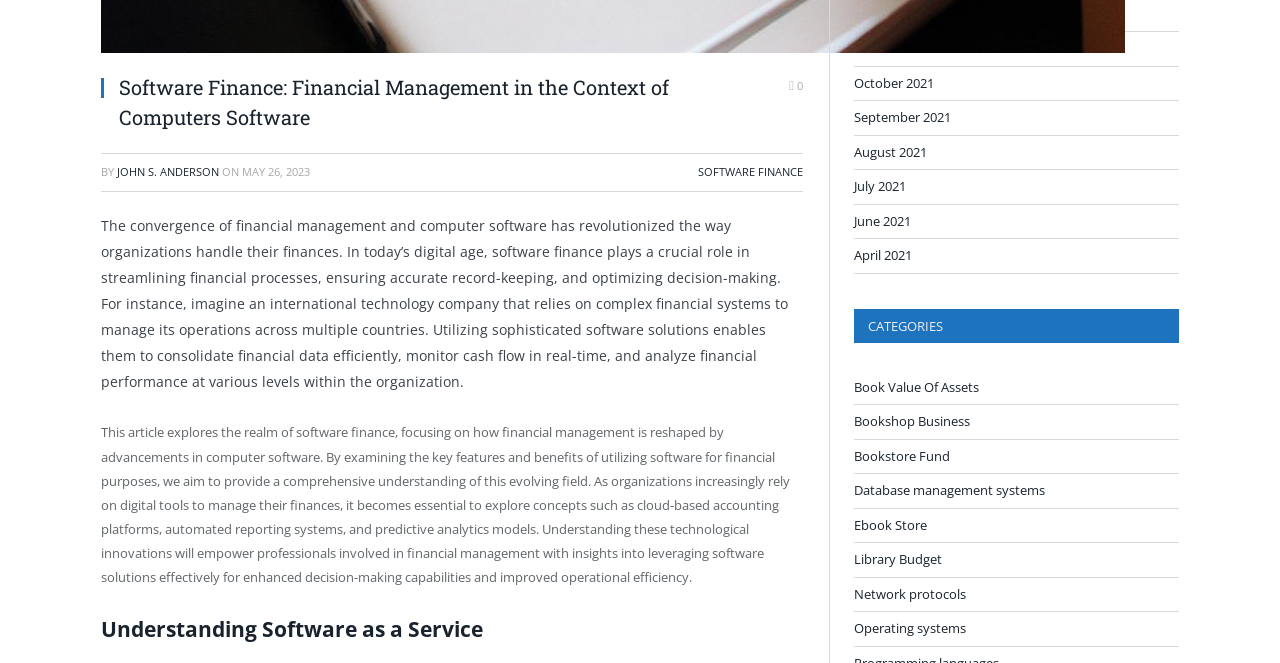What is the category of the article 'Book Value Of Assets'?
Provide a detailed answer to the question using information from the image.

The category of the article 'Book Value Of Assets' can be determined by reading the heading 'CATEGORIES' which appears above the link 'Book Value Of Assets', indicating that it belongs to the categories section.